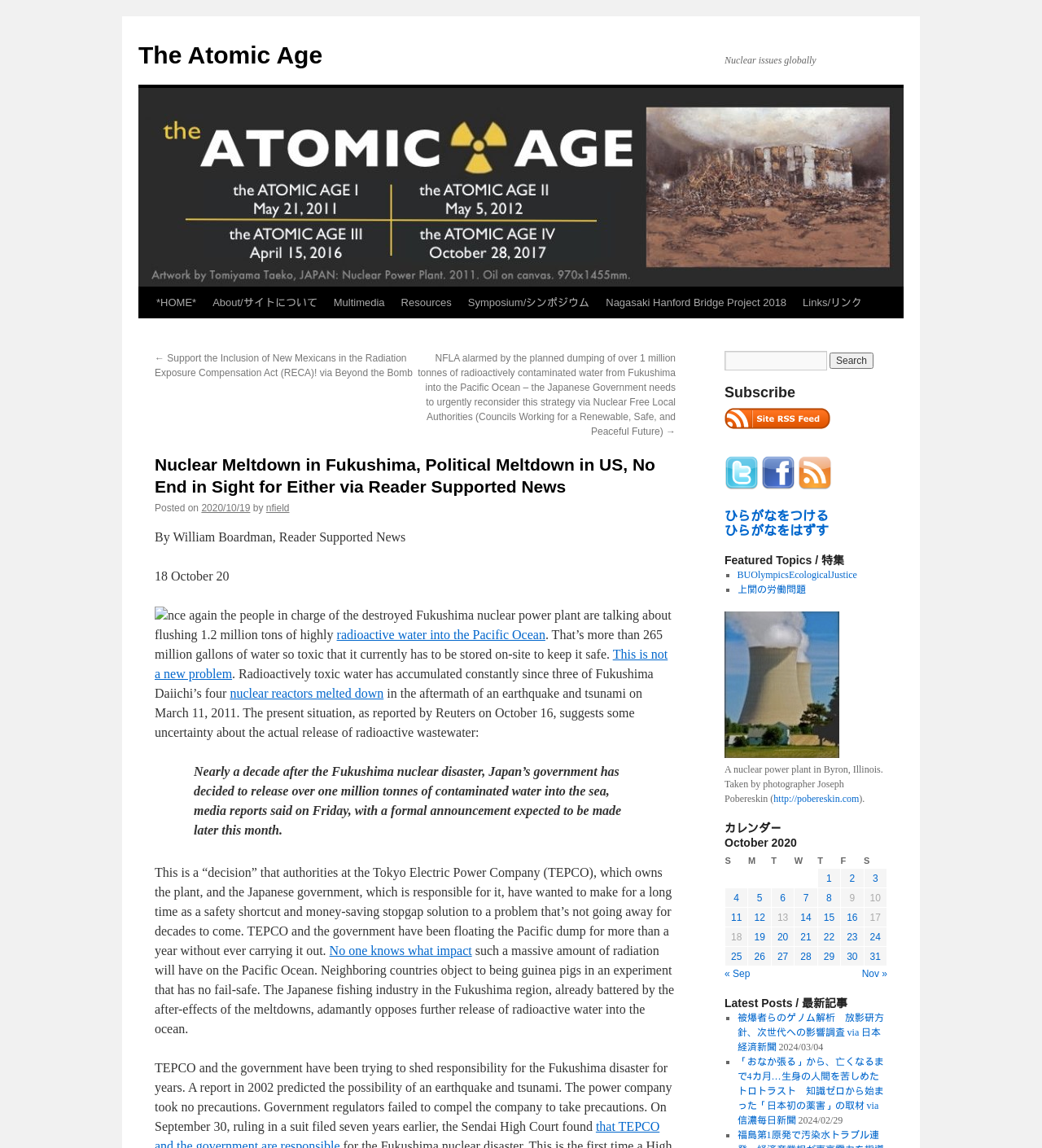Extract the main title from the webpage and generate its text.

Nuclear Meltdown in Fukushima, Political Meltdown in US, No End in Sight for Either via Reader Supported News